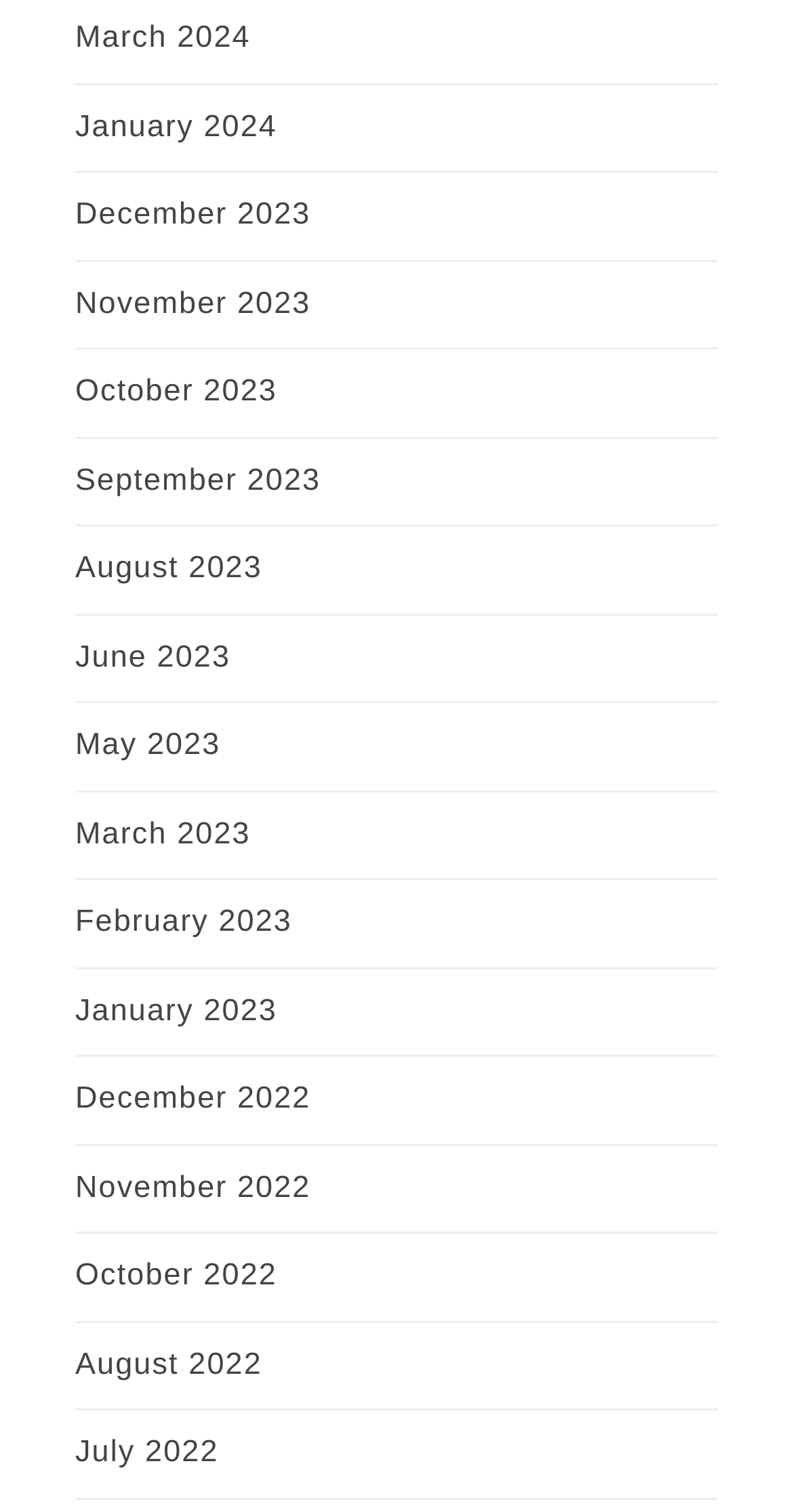Answer the following inquiry with a single word or phrase:
Are there any months missing from 2022?

Yes